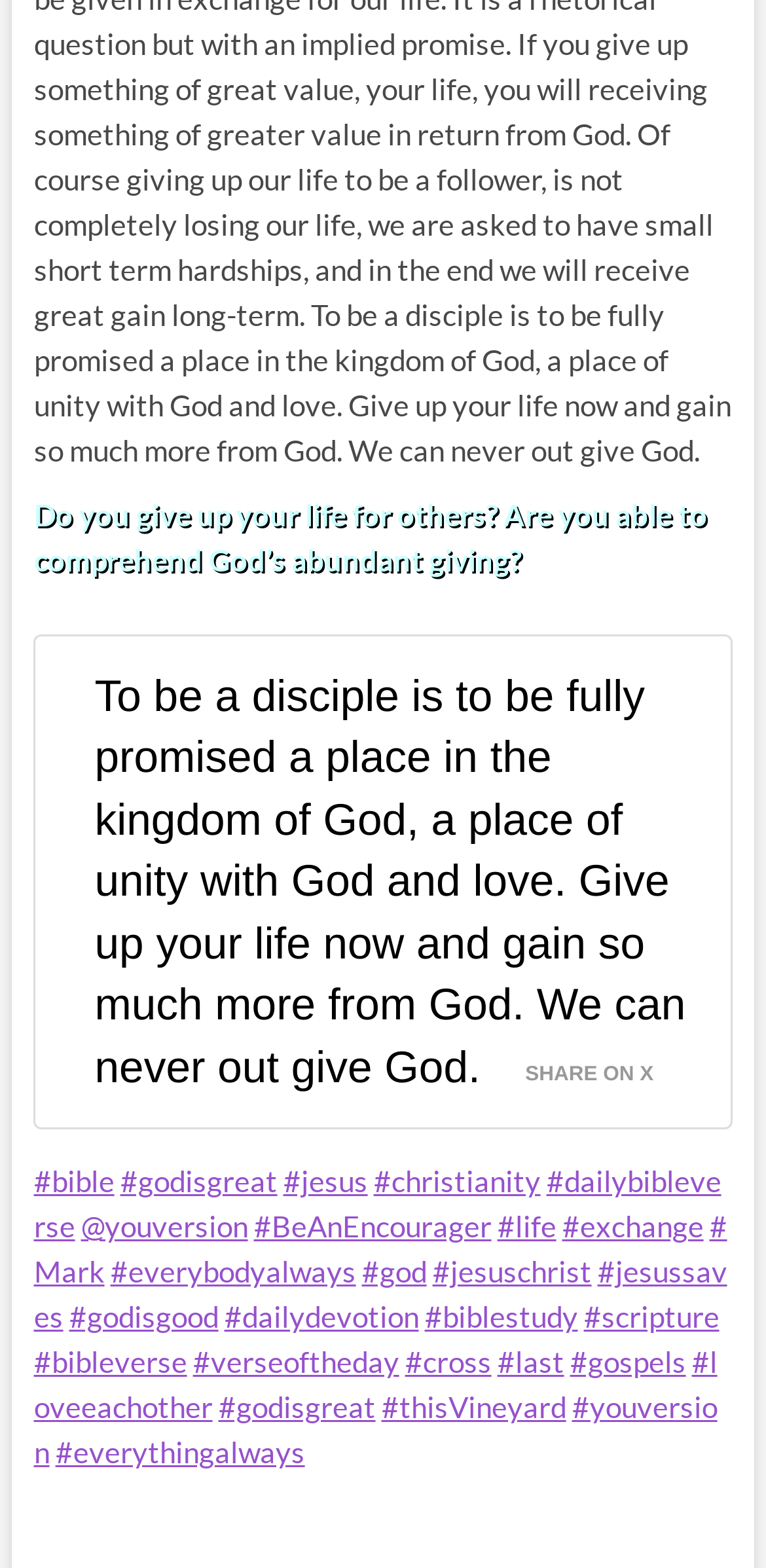Locate the bounding box coordinates of the element's region that should be clicked to carry out the following instruction: "Read the daily Bible verse". The coordinates need to be four float numbers between 0 and 1, i.e., [left, top, right, bottom].

[0.044, 0.742, 0.942, 0.793]